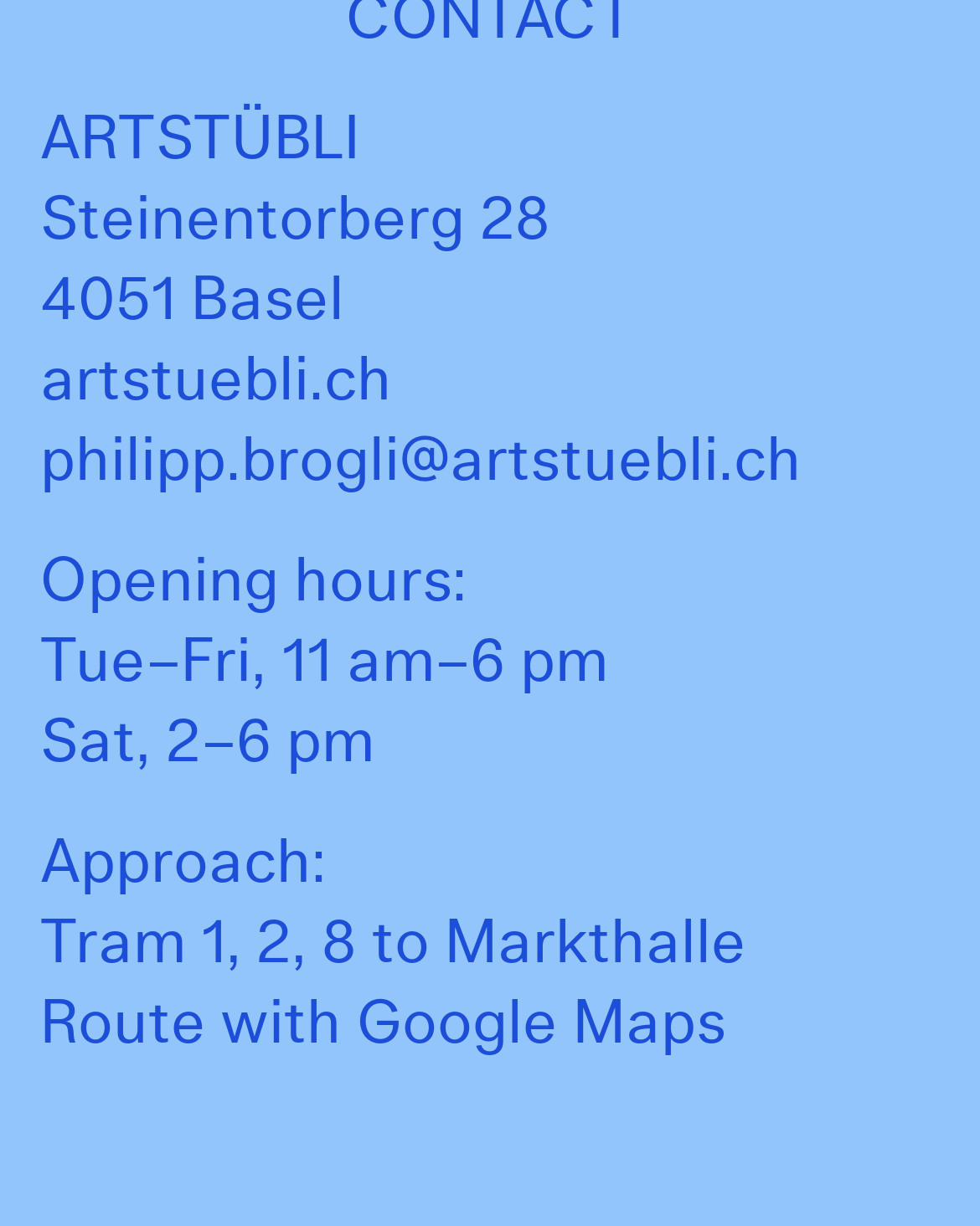Given the element description: "philipp.brogli@artstuebli.ch", predict the bounding box coordinates of the UI element it refers to, using four float numbers between 0 and 1, i.e., [left, top, right, bottom].

[0.041, 0.352, 0.818, 0.402]